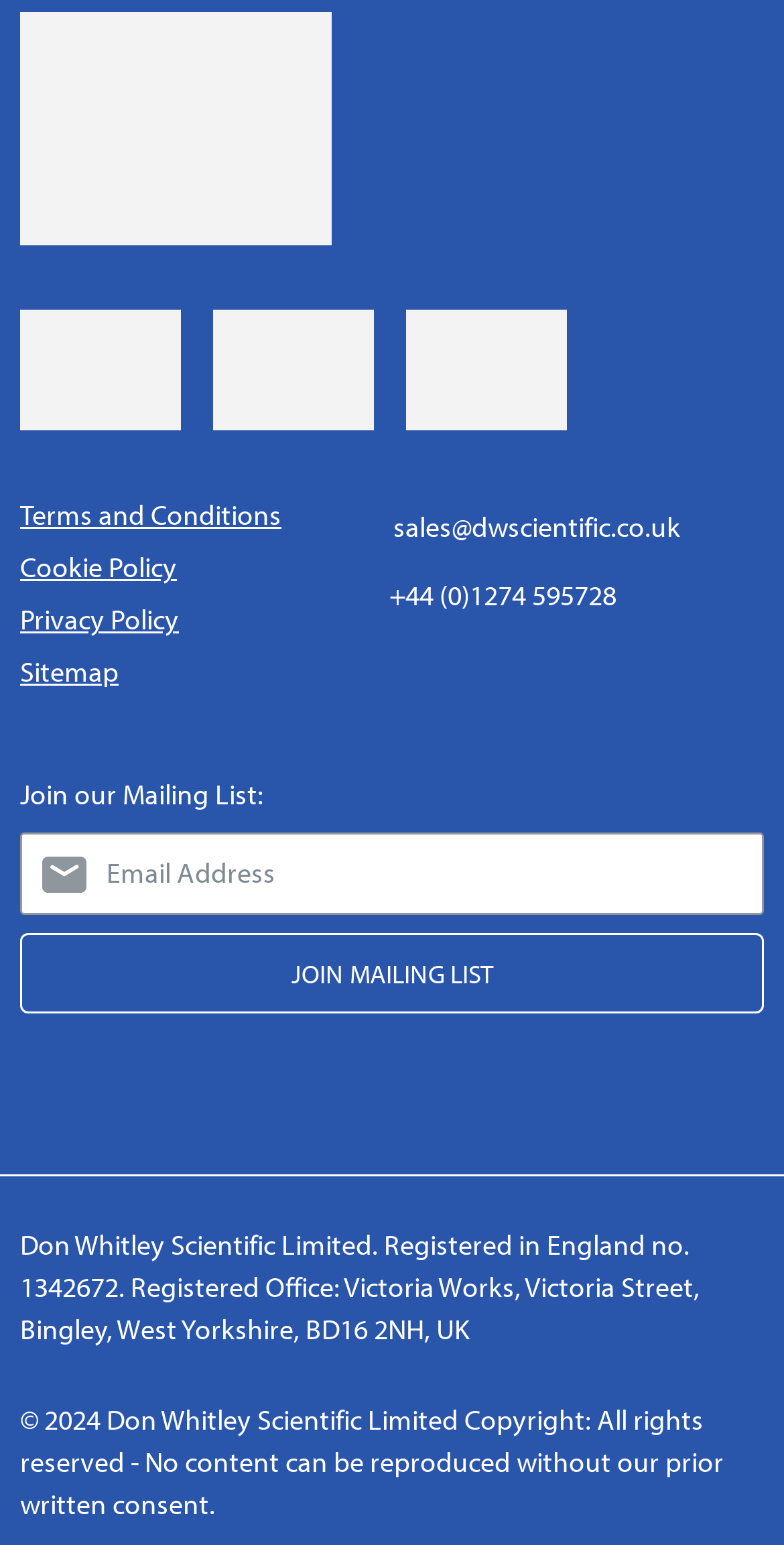What is the registration number of the company?
Please look at the screenshot and answer using one word or phrase.

1342672